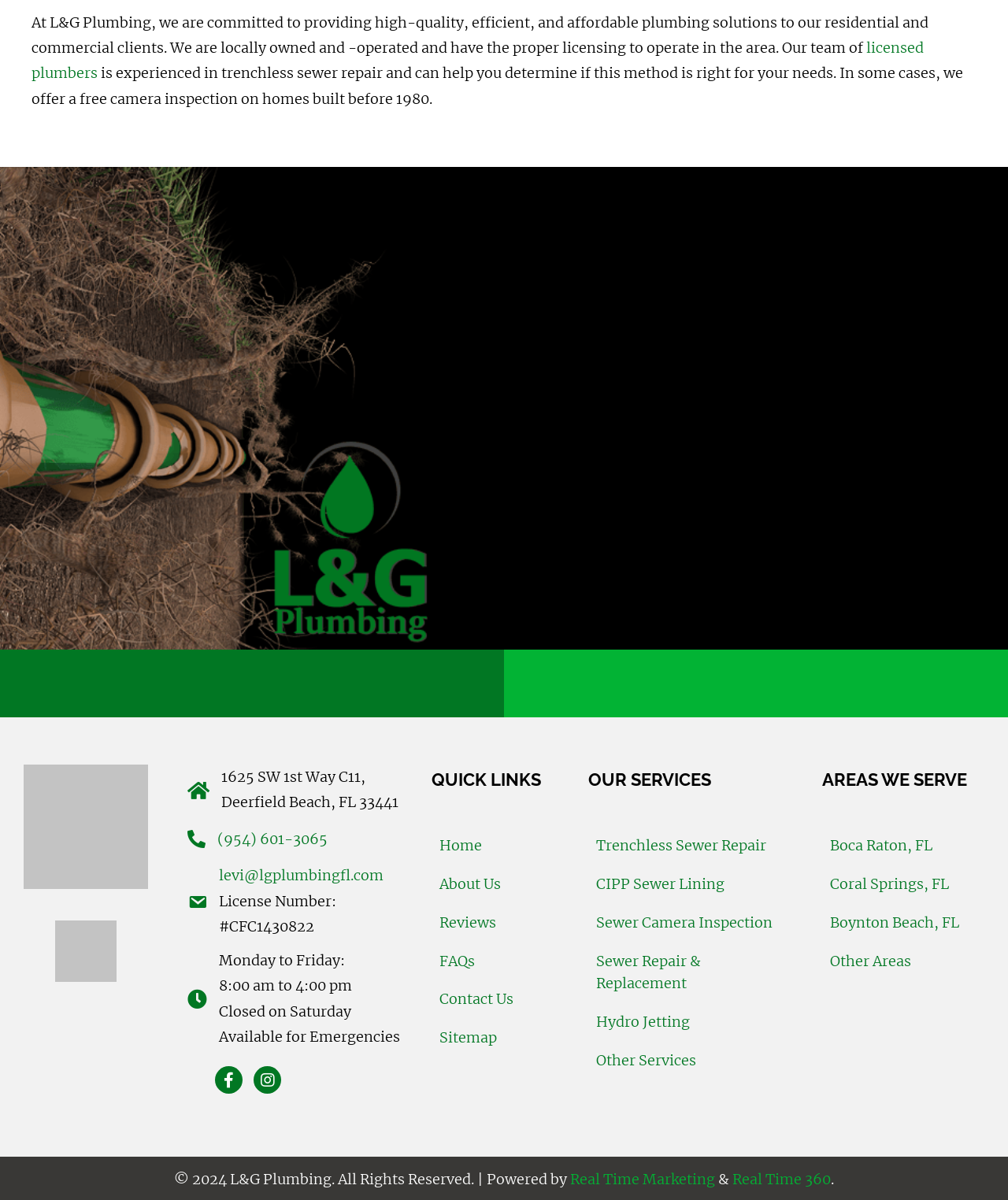What is the license number of the plumbing company? Please answer the question using a single word or phrase based on the image.

#CFC1430822